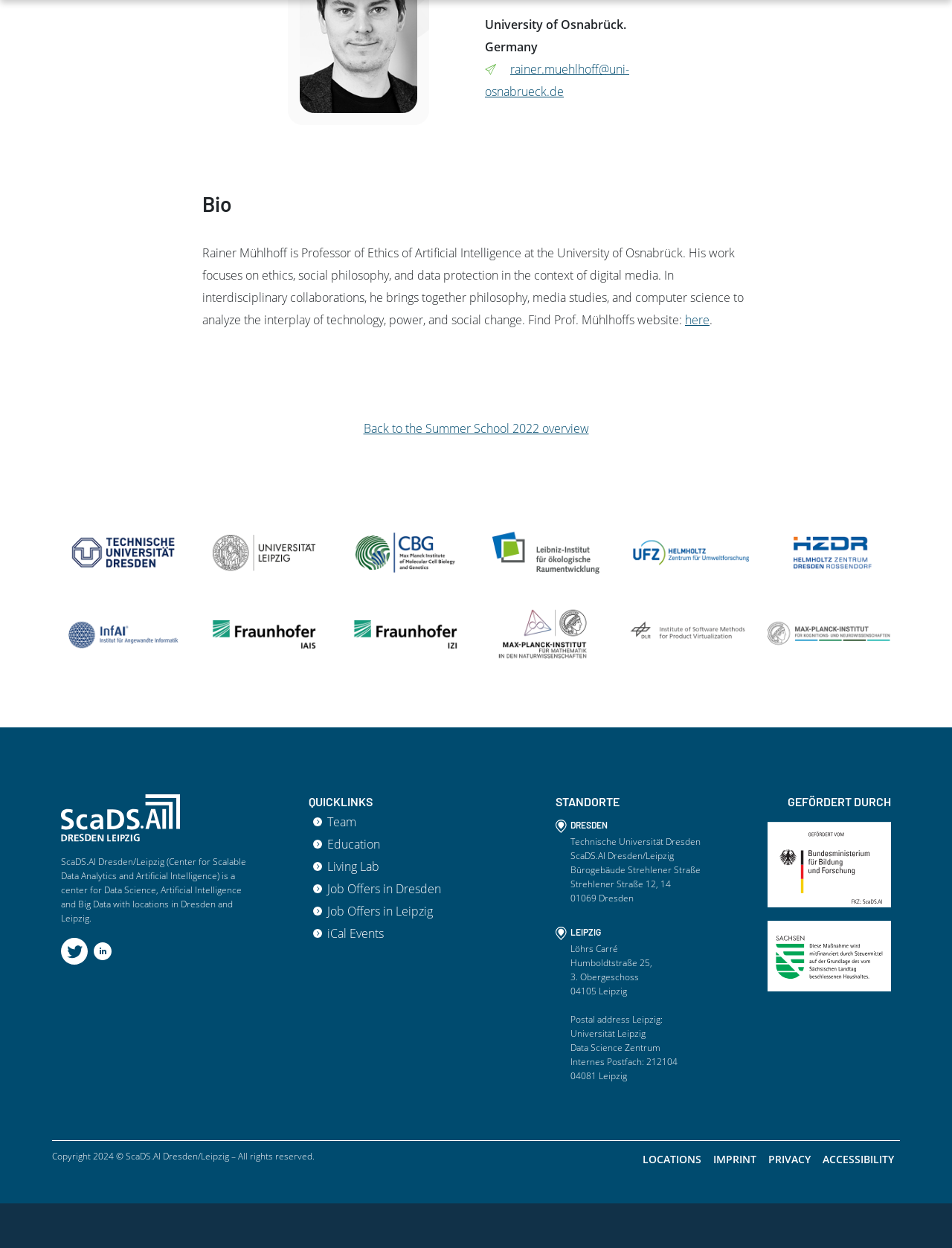What is the copyright information?
Based on the screenshot, respond with a single word or phrase.

Copyright 2024 © ScaDS.AI Dresden/Leipzig – All rights reserved.